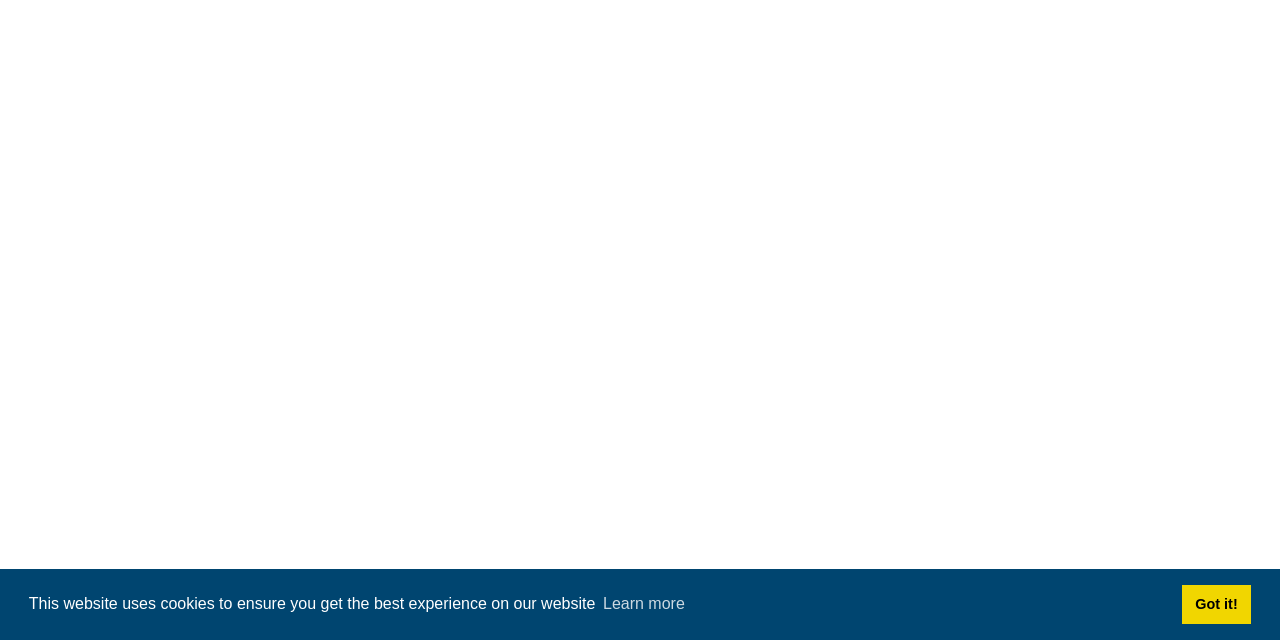Provide the bounding box coordinates of the HTML element described by the text: "webmaster". The coordinates should be in the format [left, top, right, bottom] with values between 0 and 1.

[0.594, 0.933, 0.642, 0.955]